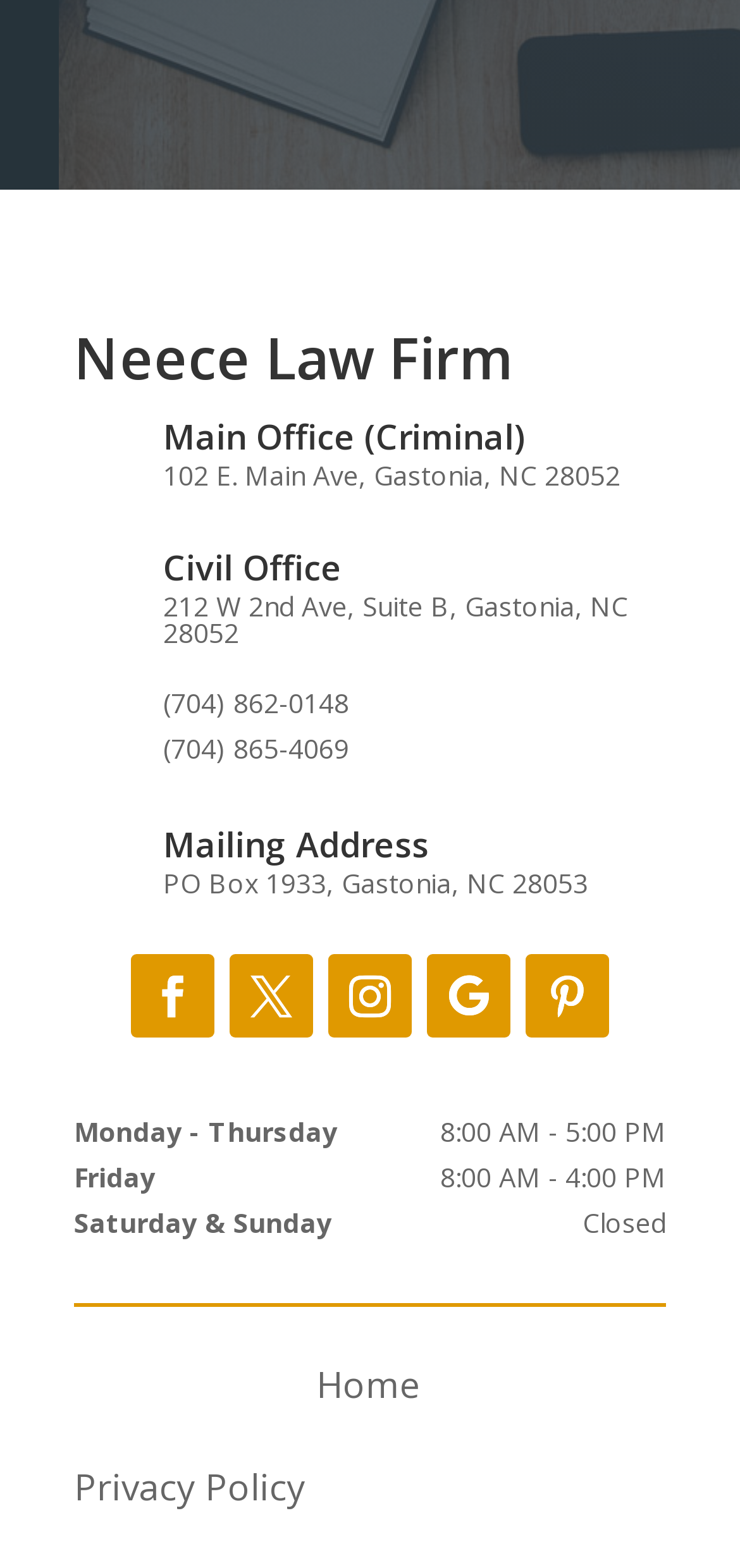Answer with a single word or phrase: 
What is the address of the Main Office?

102 E. Main Ave, Gastonia, NC 28052